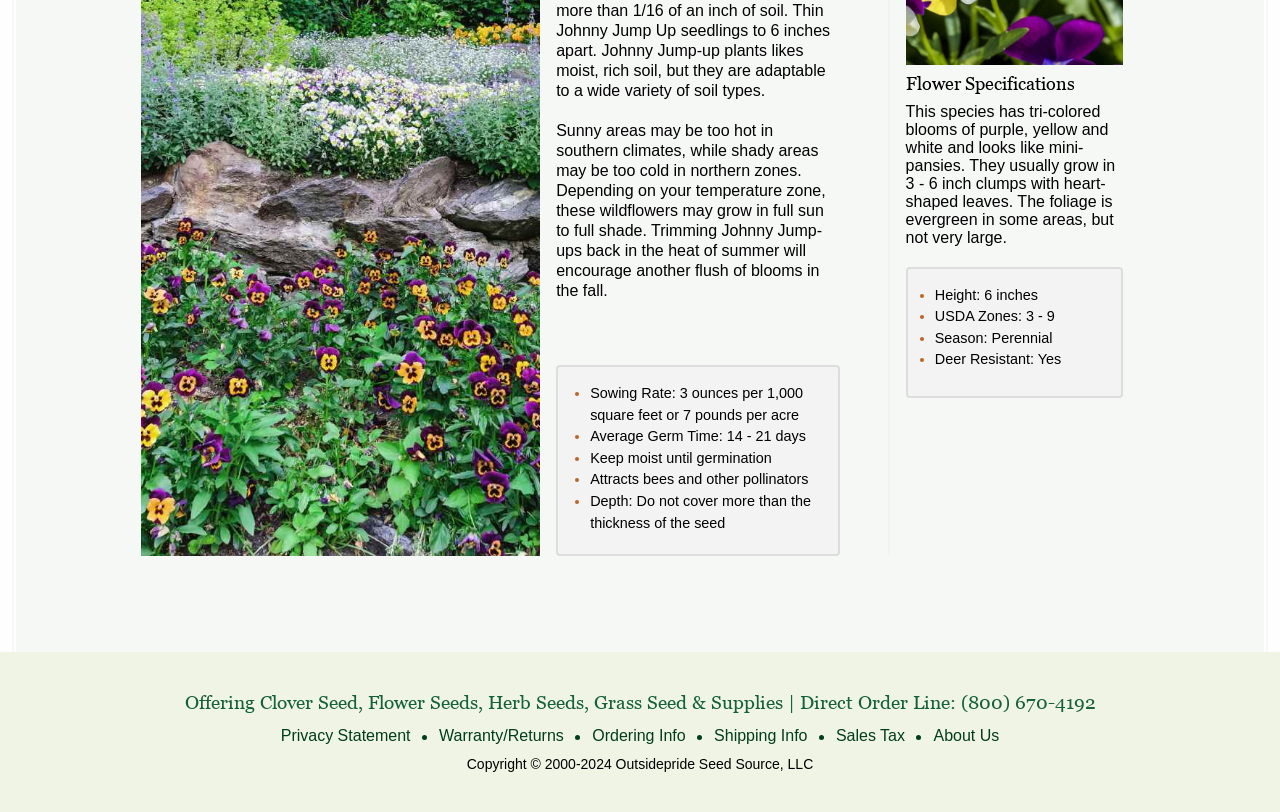Identify the bounding box coordinates of the region that needs to be clicked to carry out this instruction: "View 'Warranty/Returns'". Provide these coordinates as four float numbers ranging from 0 to 1, i.e., [left, top, right, bottom].

[0.334, 0.896, 0.45, 0.916]